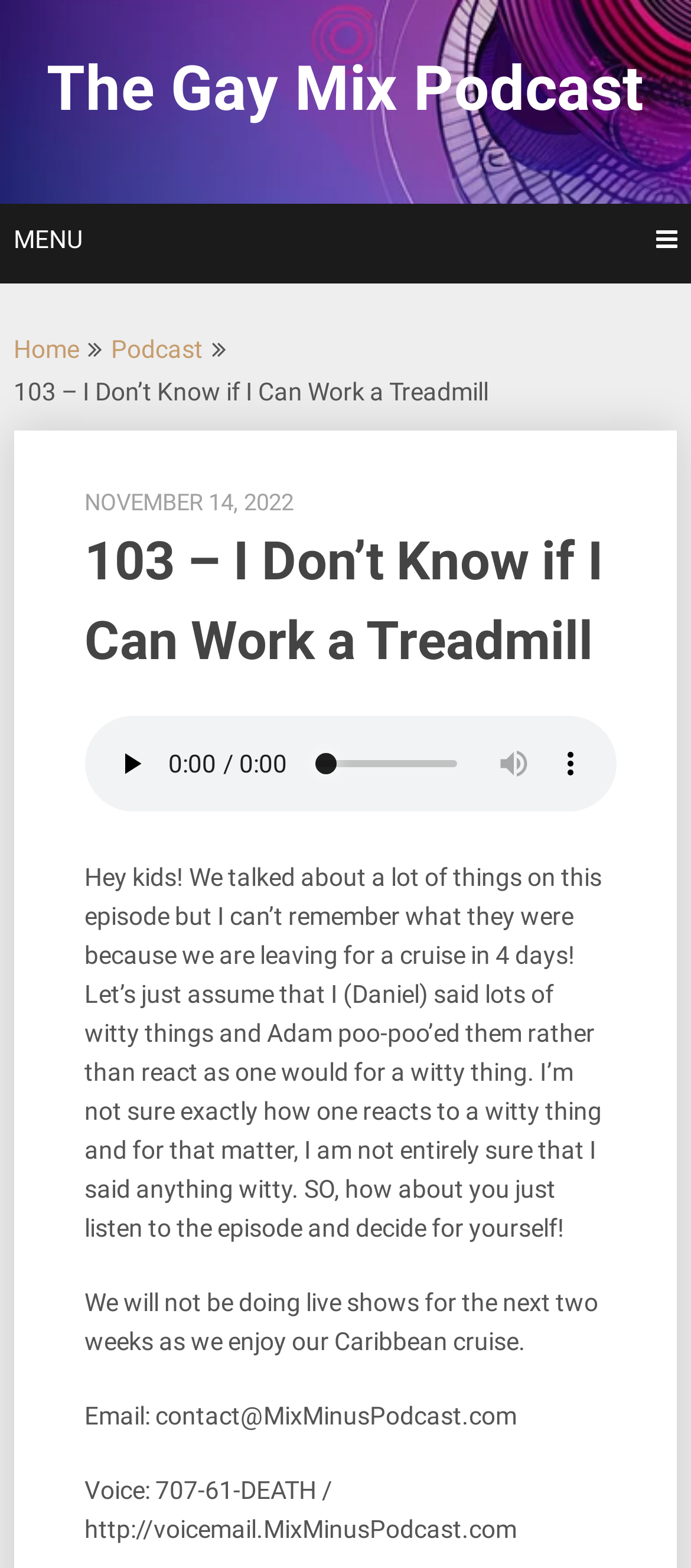Using the description: "Menu", identify the bounding box of the corresponding UI element in the screenshot.

[0.0, 0.13, 1.0, 0.176]